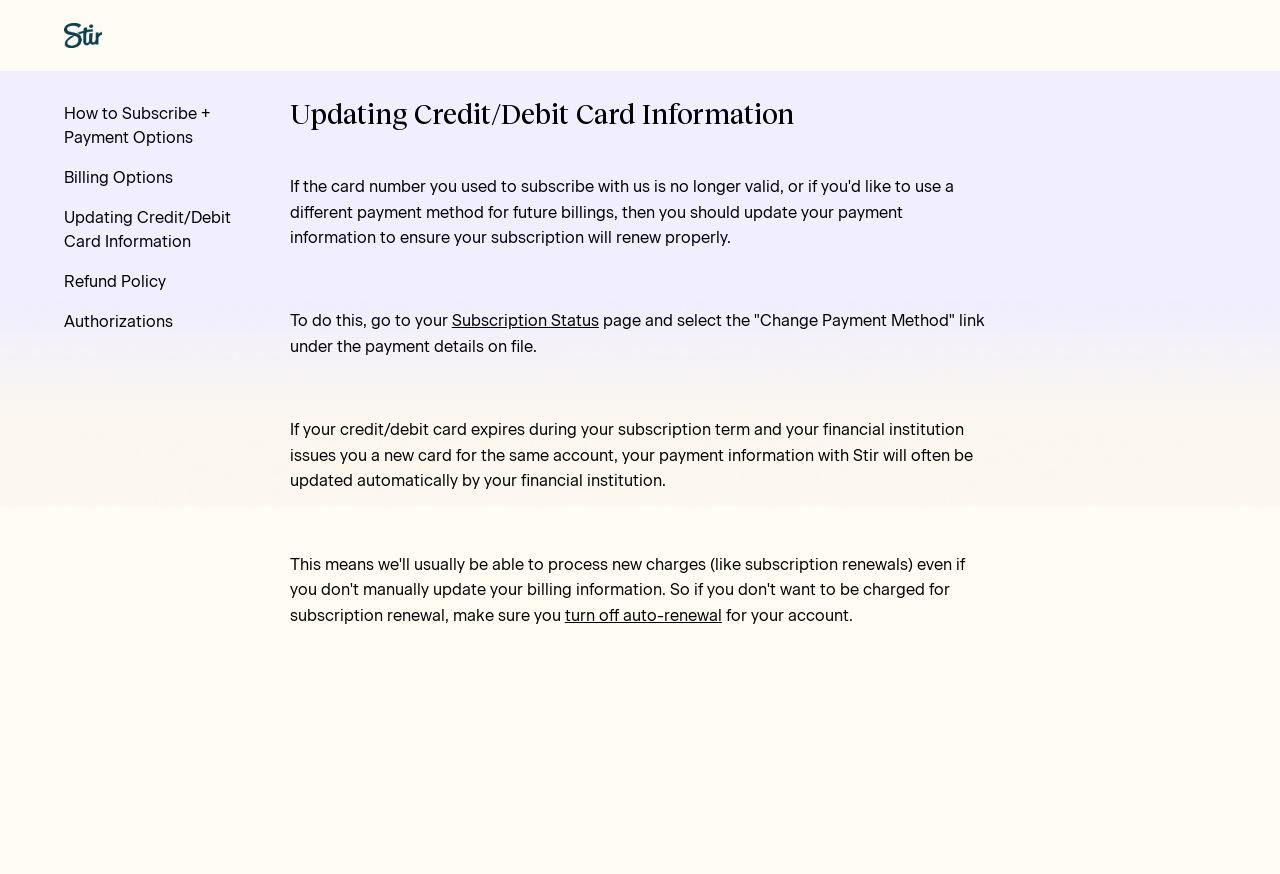Pinpoint the bounding box coordinates of the clickable element needed to complete the instruction: "view Refund Policy". The coordinates should be provided as four float numbers between 0 and 1: [left, top, right, bottom].

[0.05, 0.309, 0.203, 0.336]